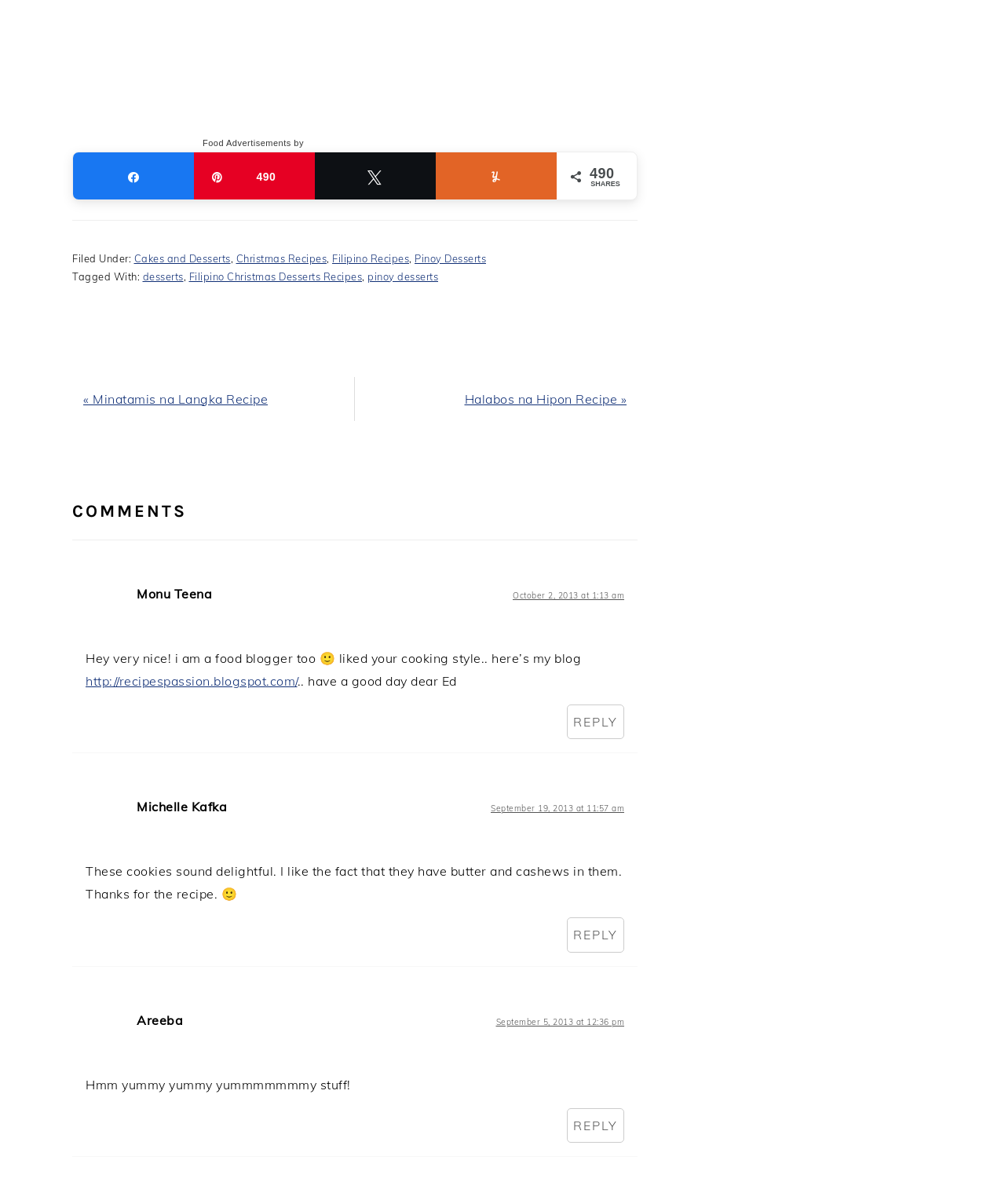Please pinpoint the bounding box coordinates for the region I should click to adhere to this instruction: "View next post".

[0.462, 0.325, 0.623, 0.338]